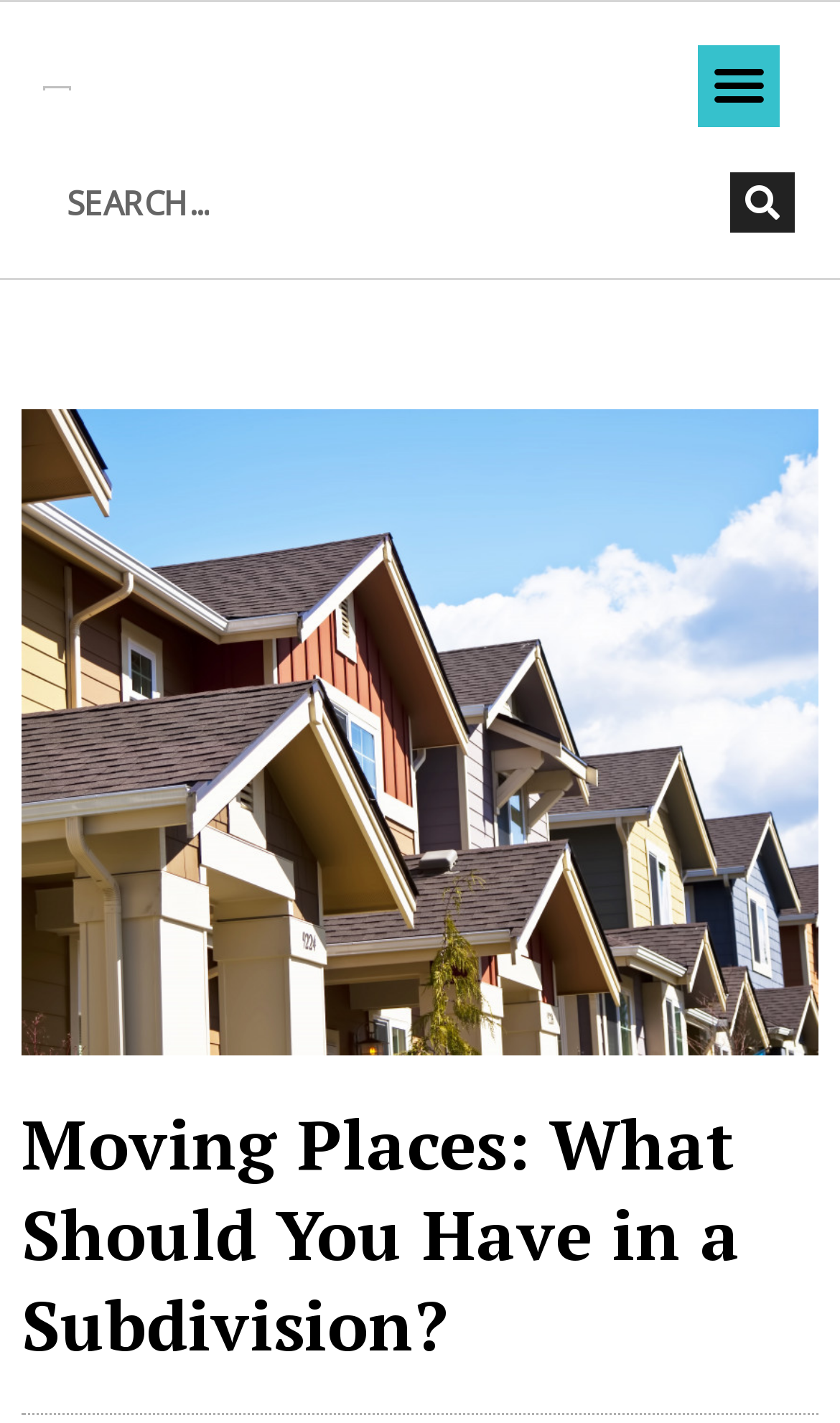Deliver a detailed narrative of the webpage's visual and textual elements.

The webpage appears to be an article or guide about what to look for when moving to a subdivision. At the top left of the page, there is a link with no text. To the right of this link, there is a menu toggle button that is not currently expanded. Below the link and menu toggle button, there is a search bar that spans most of the width of the page. The search bar has a label that says "Search" and a search button to the right of the text input field.

Below the search bar, there is a large image that takes up most of the page's width, depicting a line of houses. This image is likely a visual representation of a subdivision. Above the image, there is a heading that reads "Moving Places: What Should You Have in a Subdivision?", which suggests that the article will provide guidance on what to look for when evaluating a subdivision as a potential place to live.